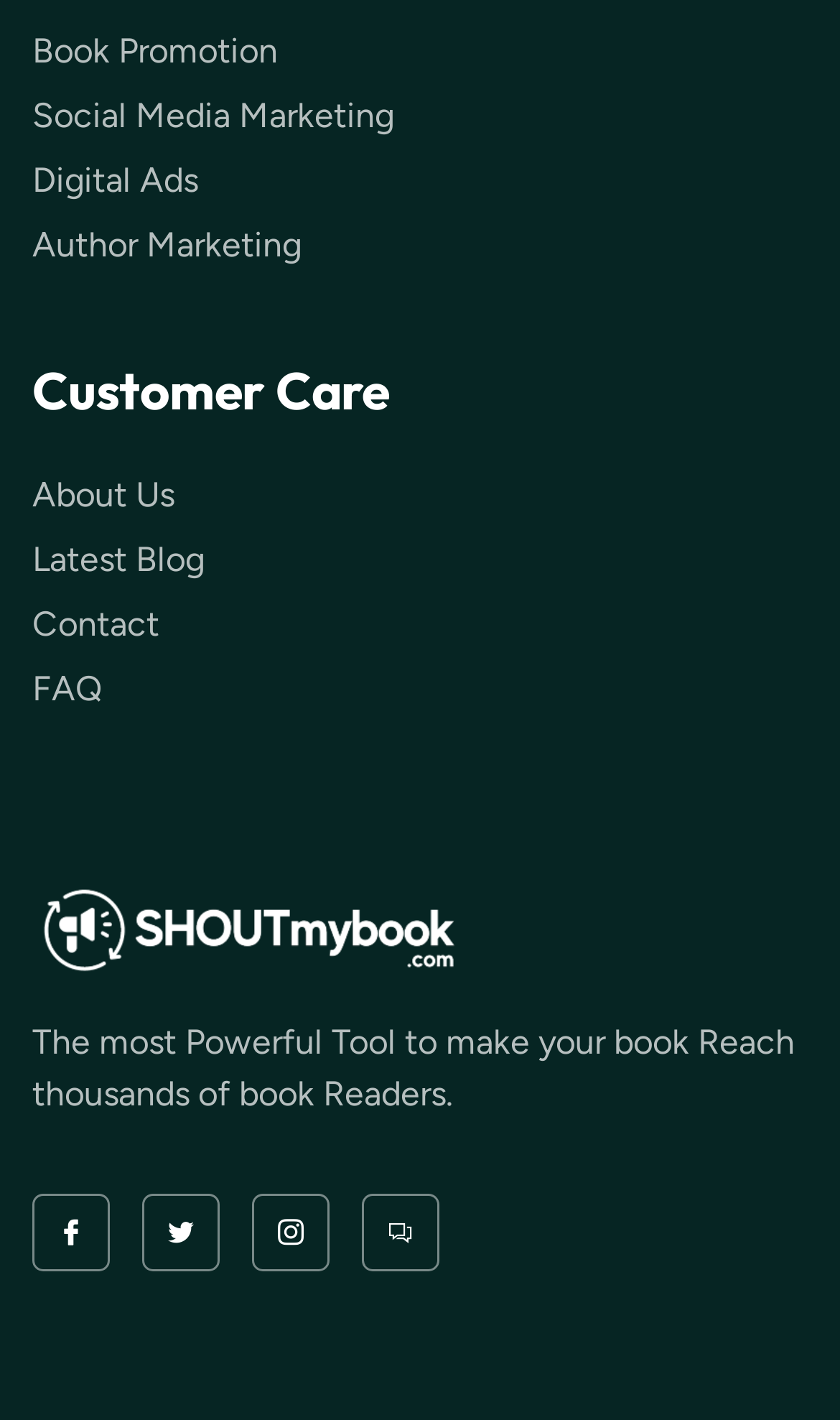Using the information in the image, could you please answer the following question in detail:
How many navigation links are available?

The webpage contains seven navigation links, namely 'Book Promotion', 'Social Media Marketing', 'Digital Ads', 'Author Marketing', 'About Us', 'Latest Blog', and 'Contact'.